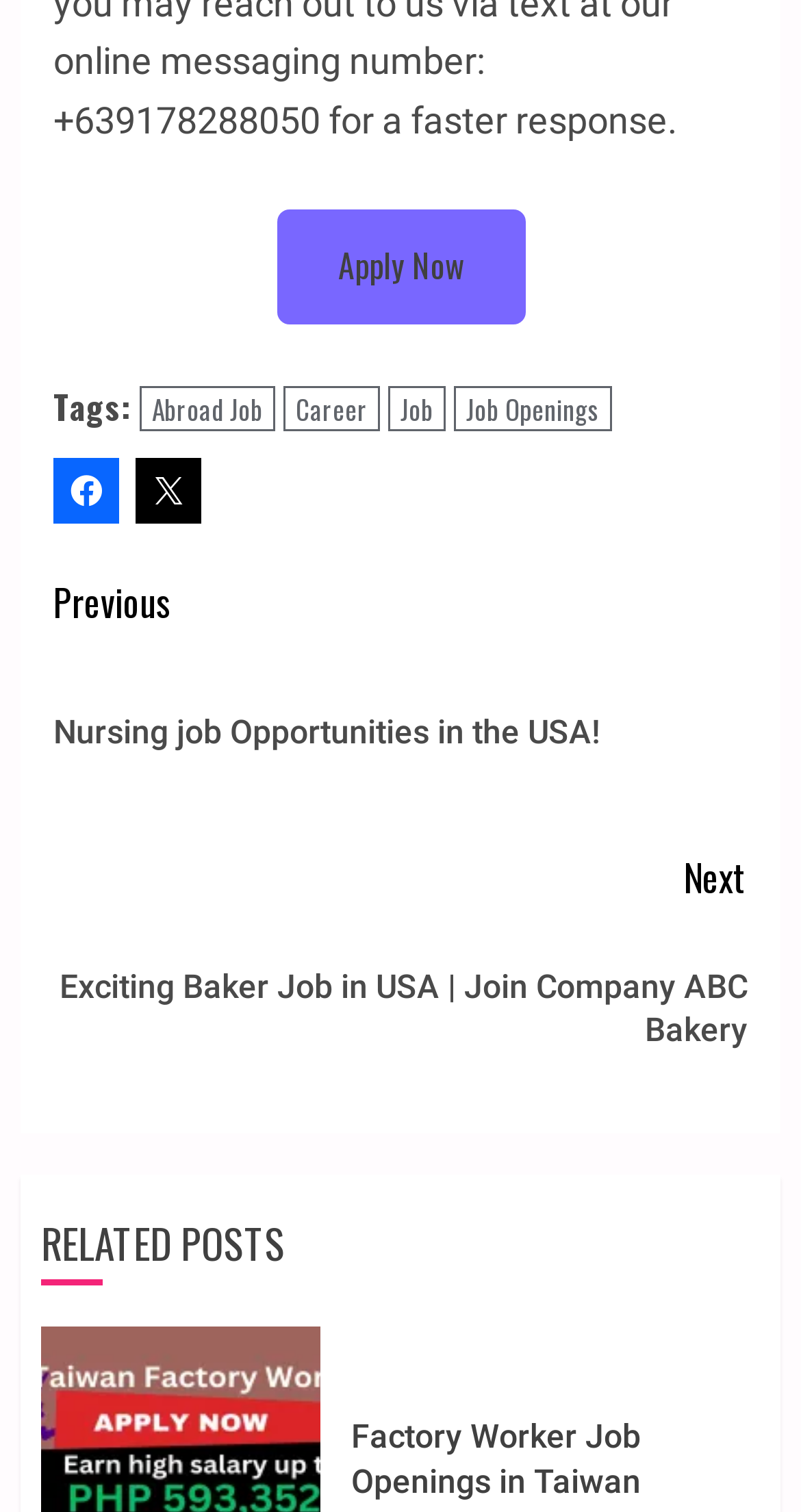What is the first tag?
Based on the image content, provide your answer in one word or a short phrase.

Abroad Job